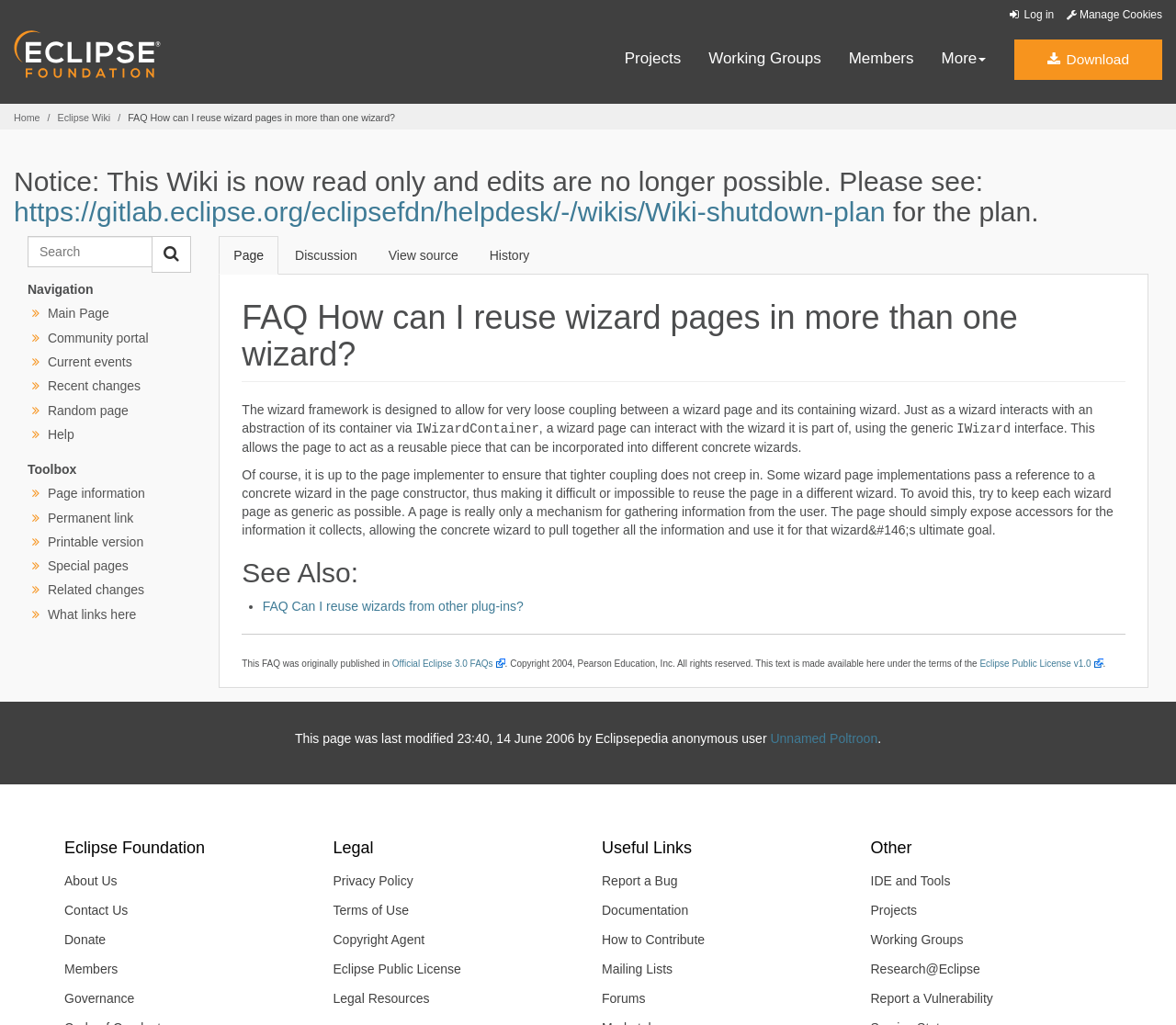What is the license under which this FAQ is made available?
Please give a detailed and thorough answer to the question, covering all relevant points.

The webpage mentions that the FAQ is made available under the terms of the Eclipse Public License v1.0.